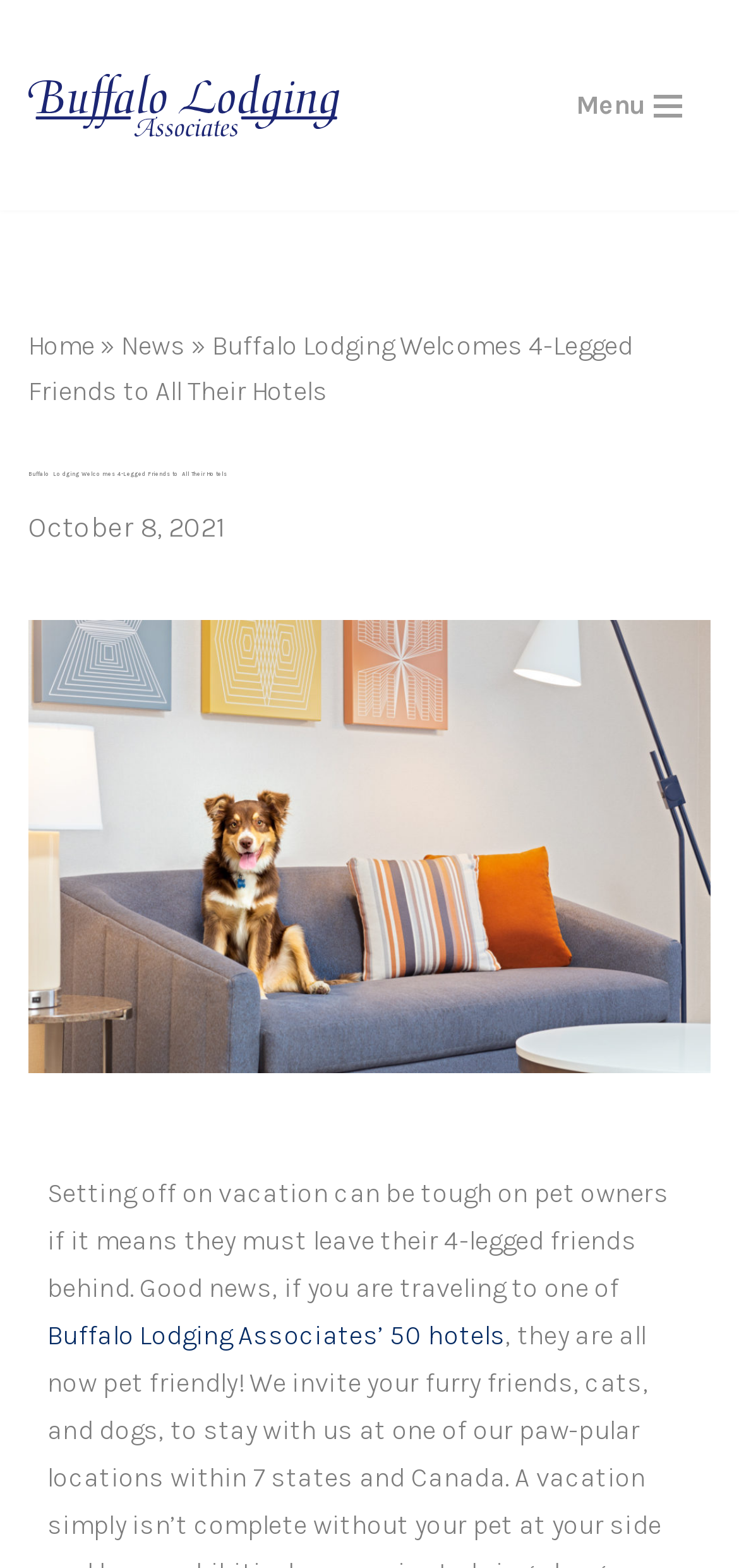Answer the question using only a single word or phrase: 
What is the position of the navigation menu?

Top right